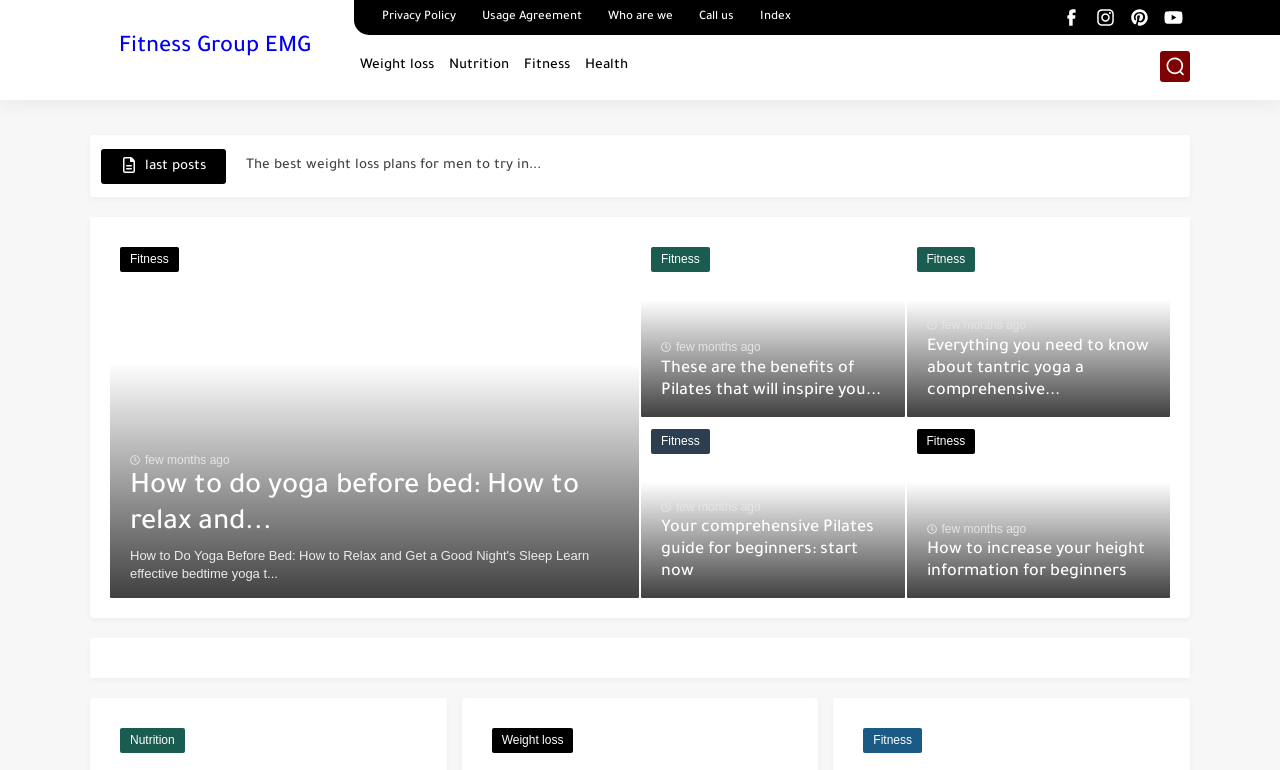Identify the bounding box coordinates of the region that needs to be clicked to carry out this instruction: "Search for something". Provide these coordinates as four float numbers ranging from 0 to 1, i.e., [left, top, right, bottom].

[0.906, 0.066, 0.93, 0.106]